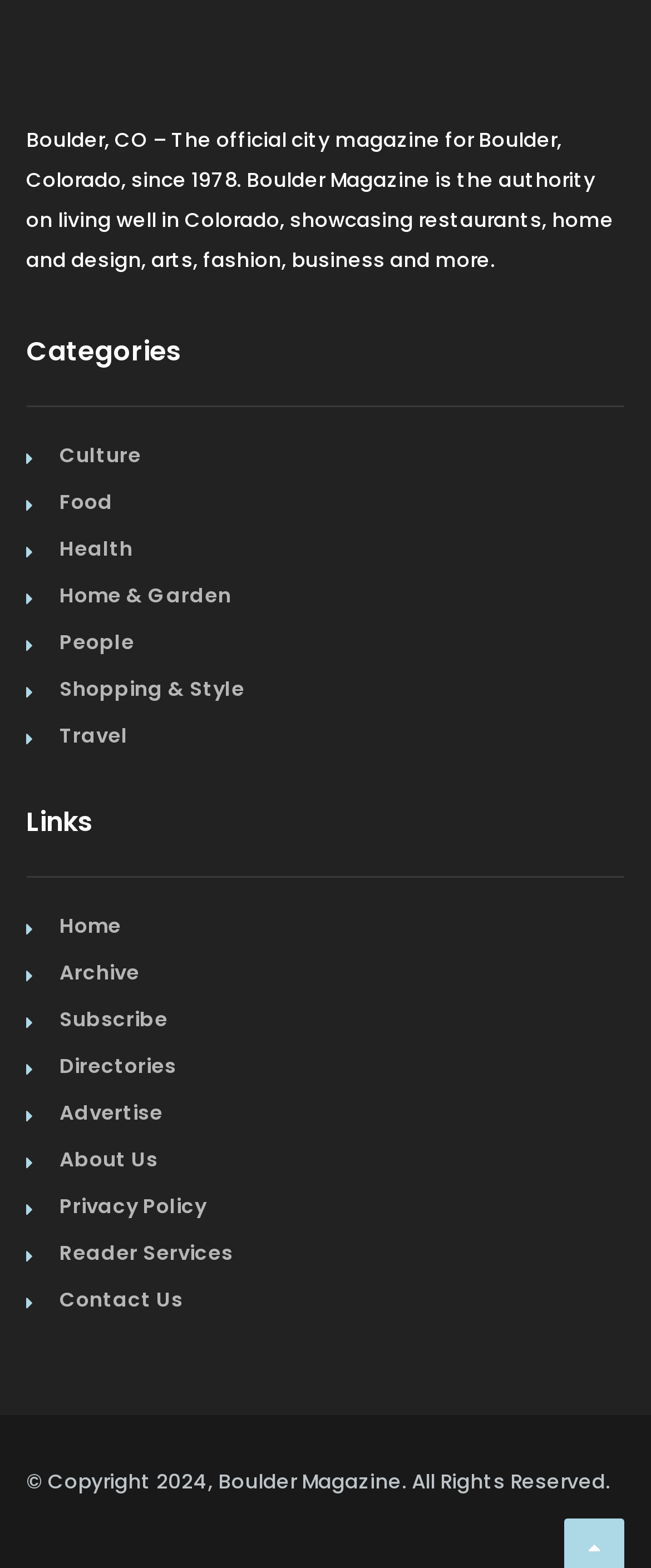Highlight the bounding box coordinates of the element that should be clicked to carry out the following instruction: "View Archive". The coordinates must be given as four float numbers ranging from 0 to 1, i.e., [left, top, right, bottom].

[0.091, 0.611, 0.214, 0.629]